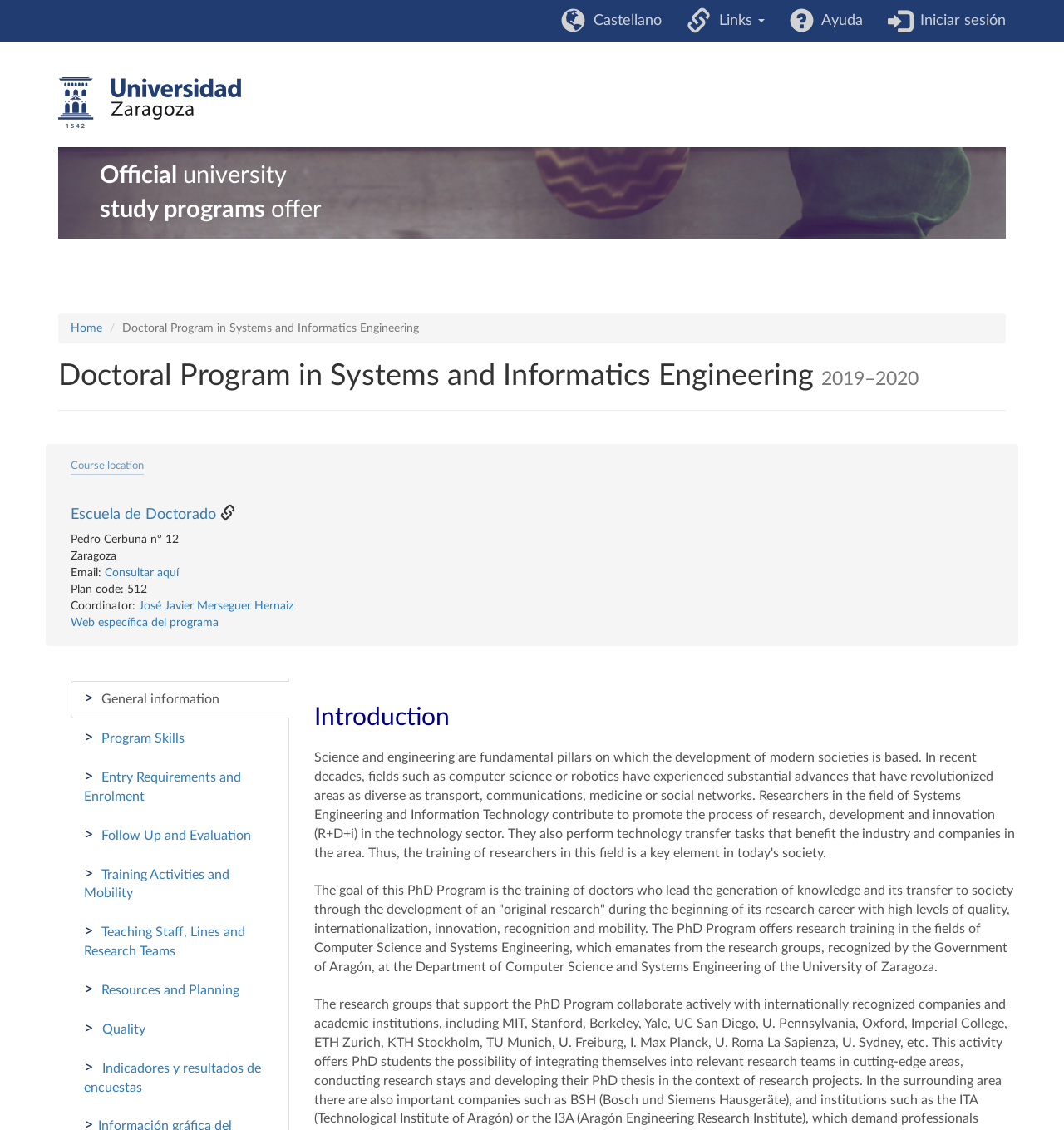Bounding box coordinates are to be given in the format (top-left x, top-left y, bottom-right x, bottom-right y). All values must be floating point numbers between 0 and 1. Provide the bounding box coordinate for the UI element described as: title="Universidad de Zaragoza"

[0.055, 0.068, 0.227, 0.114]